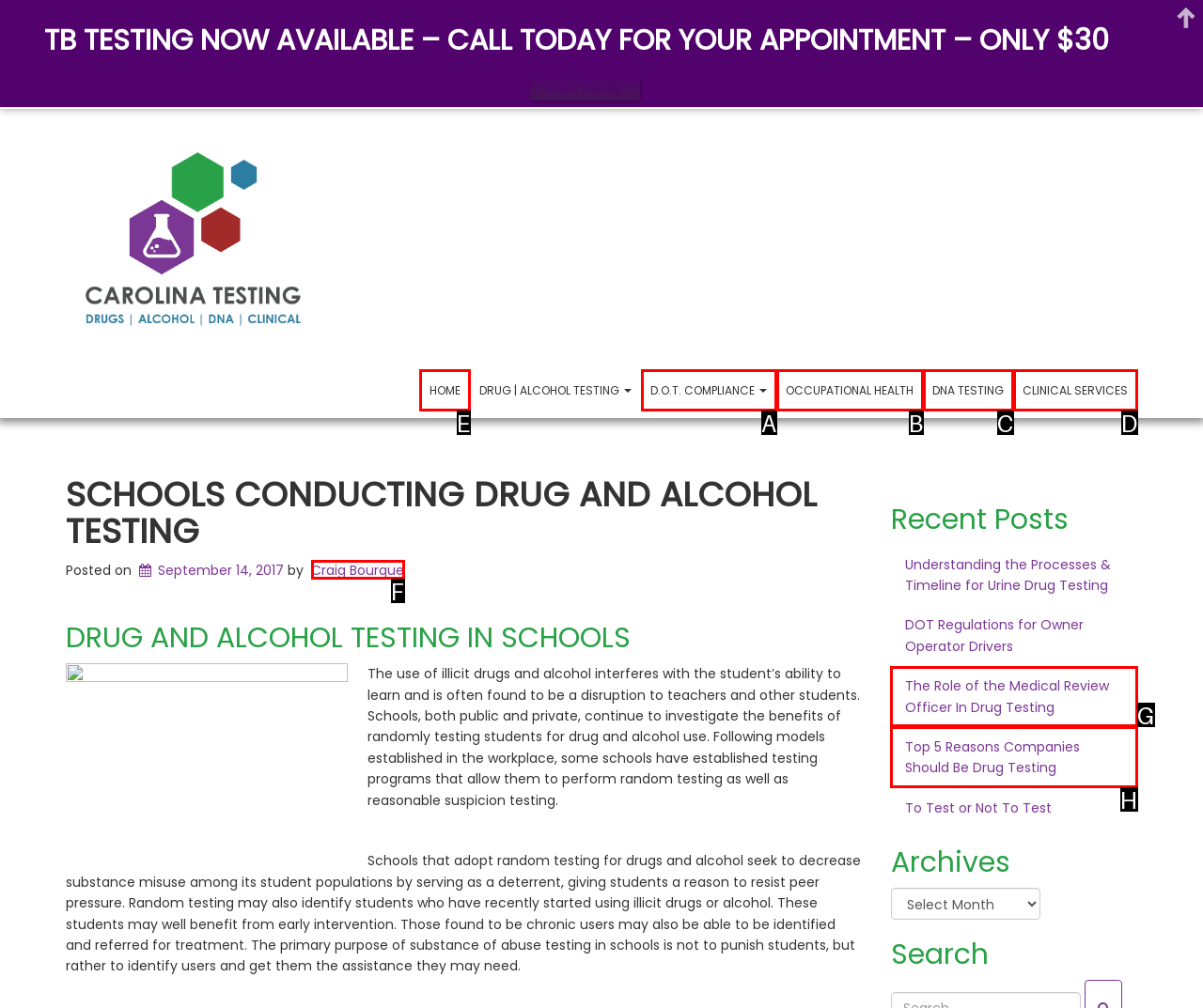Point out the HTML element I should click to achieve the following task: Click on the 'HOME' link Provide the letter of the selected option from the choices.

E